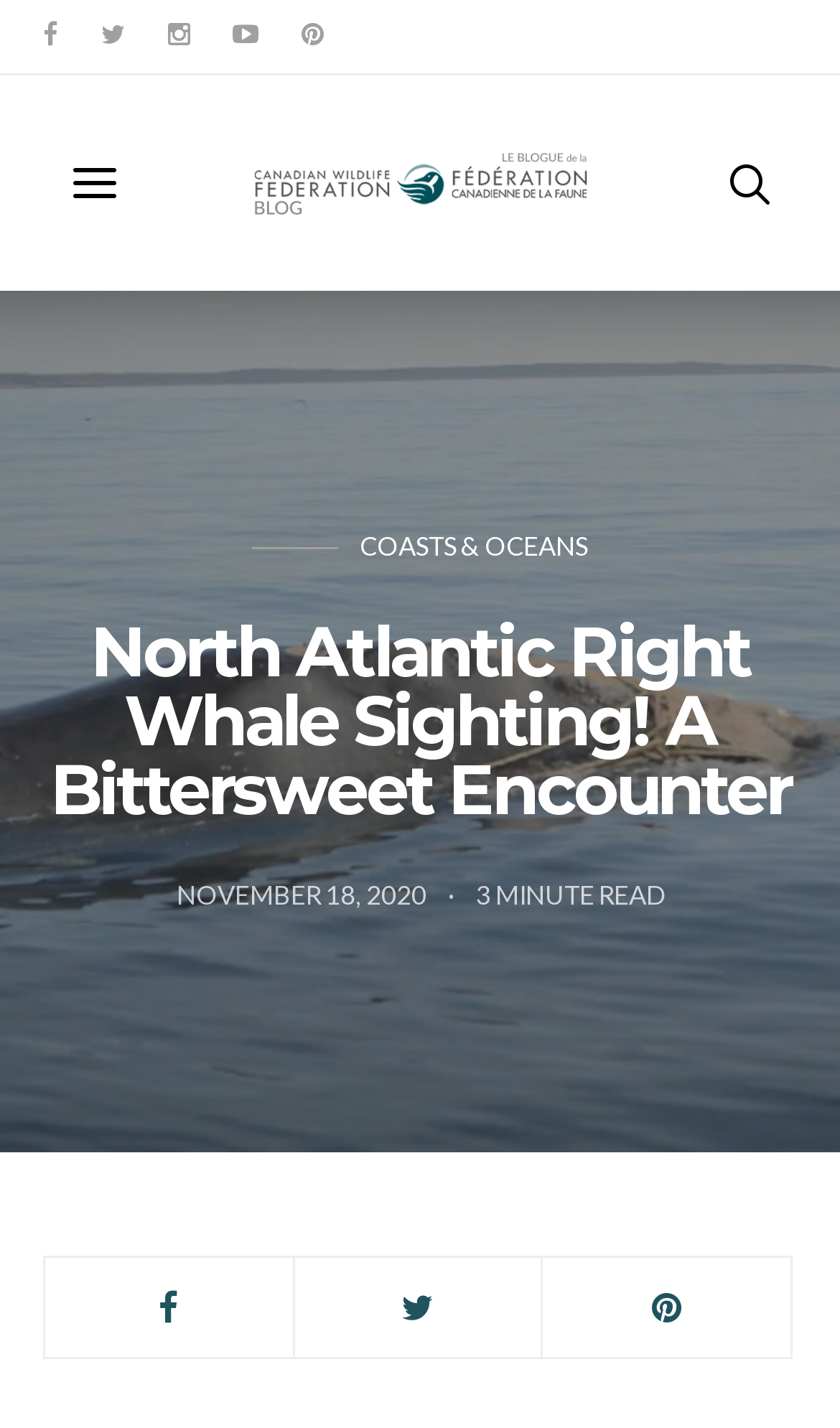What is the date of the article?
Based on the screenshot, respond with a single word or phrase.

NOVEMBER 18, 2020